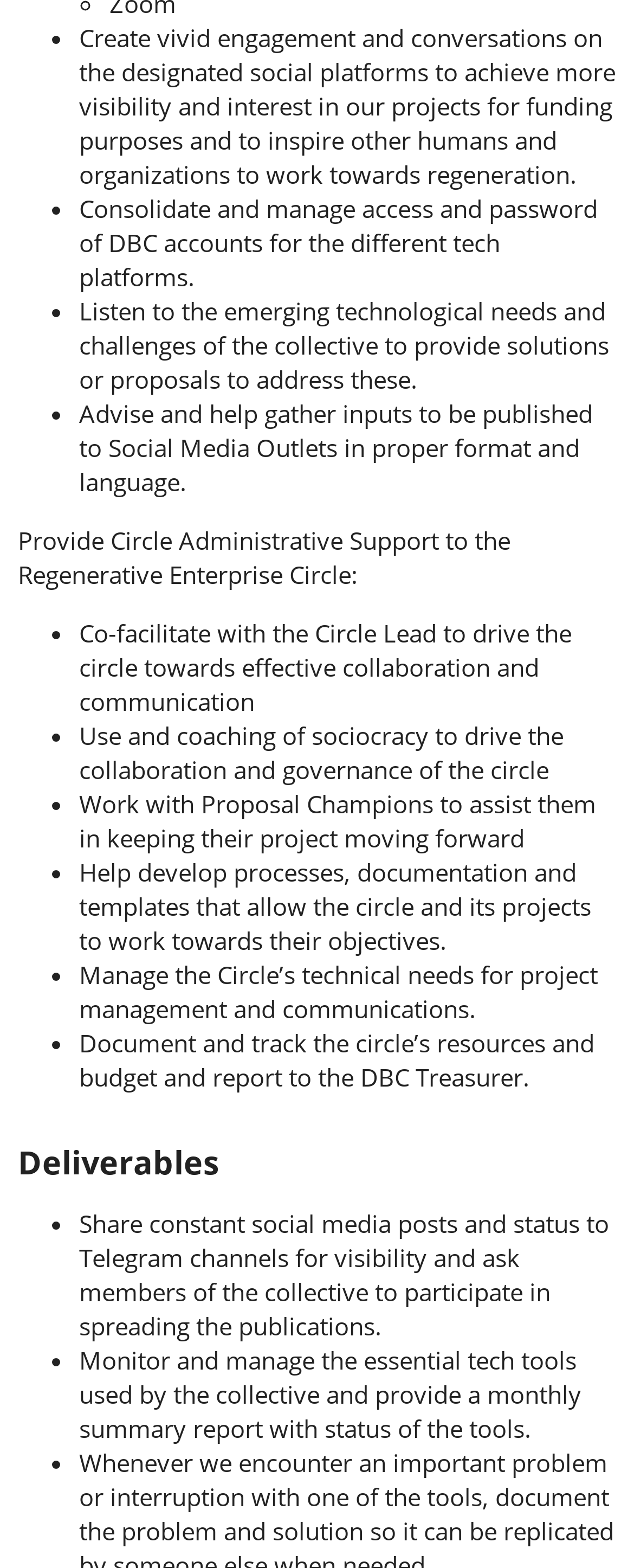How many tasks are mentioned under 'Provide Circle Administrative Support to the Regenerative Enterprise Circle:'?
Please provide a single word or phrase answer based on the image.

9